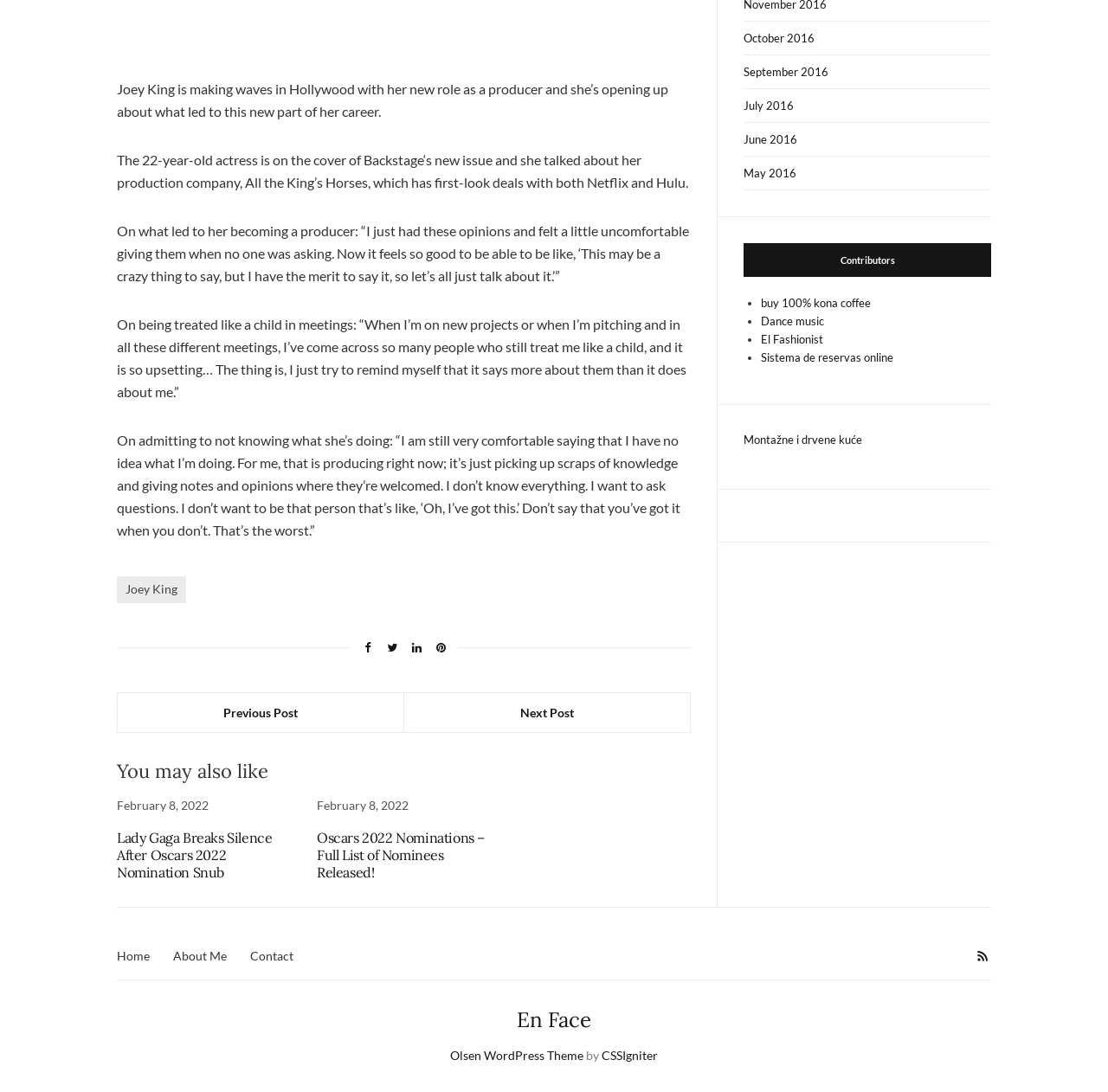Identify the bounding box coordinates of the HTML element based on this description: "Dance music".

[0.687, 0.288, 0.744, 0.3]